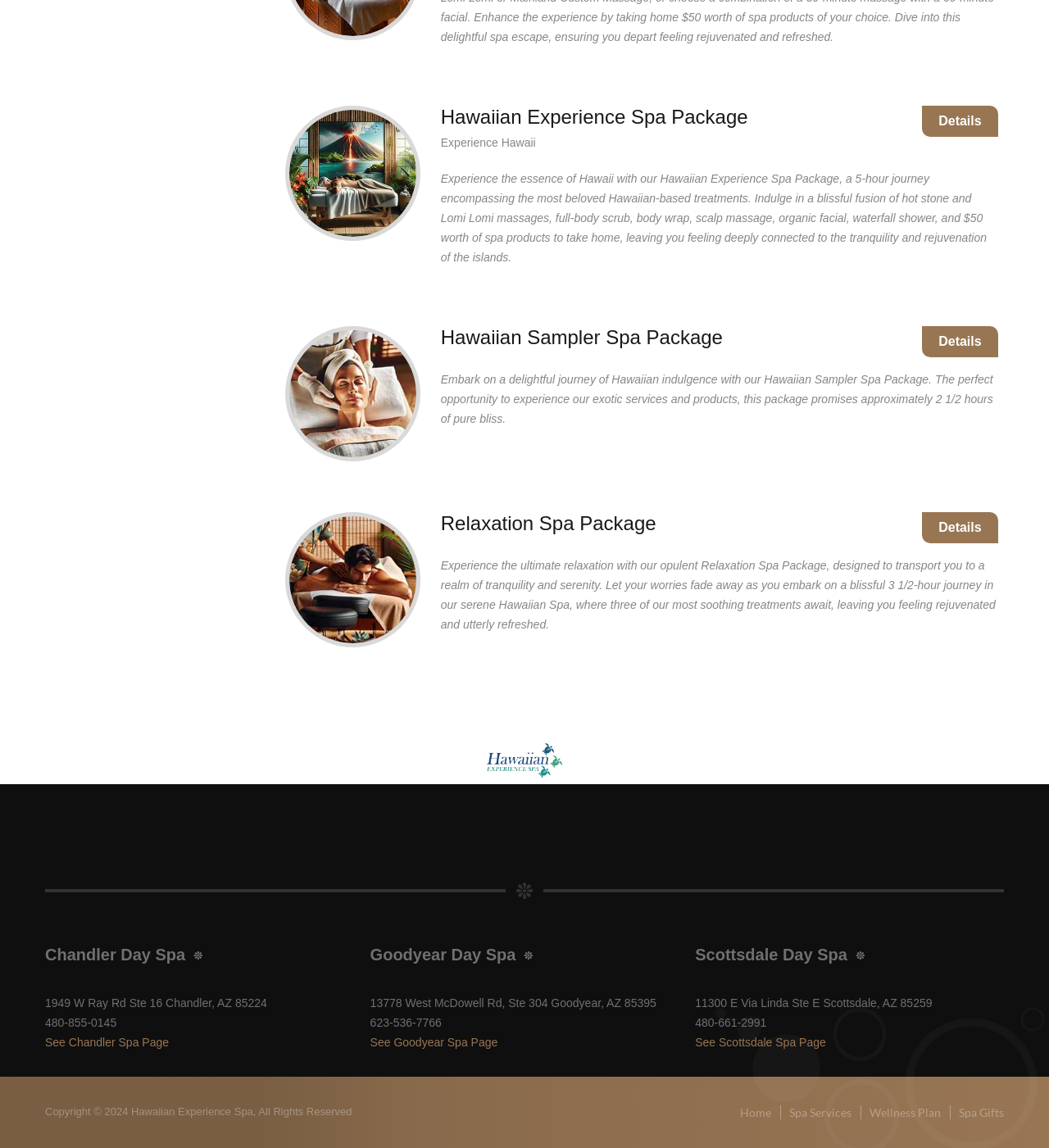What is the name of the last spa package listed?
Refer to the image and give a detailed answer to the query.

I found the answer by looking at the last article element, which contains a heading element with the text 'Relaxation Spa Package'.